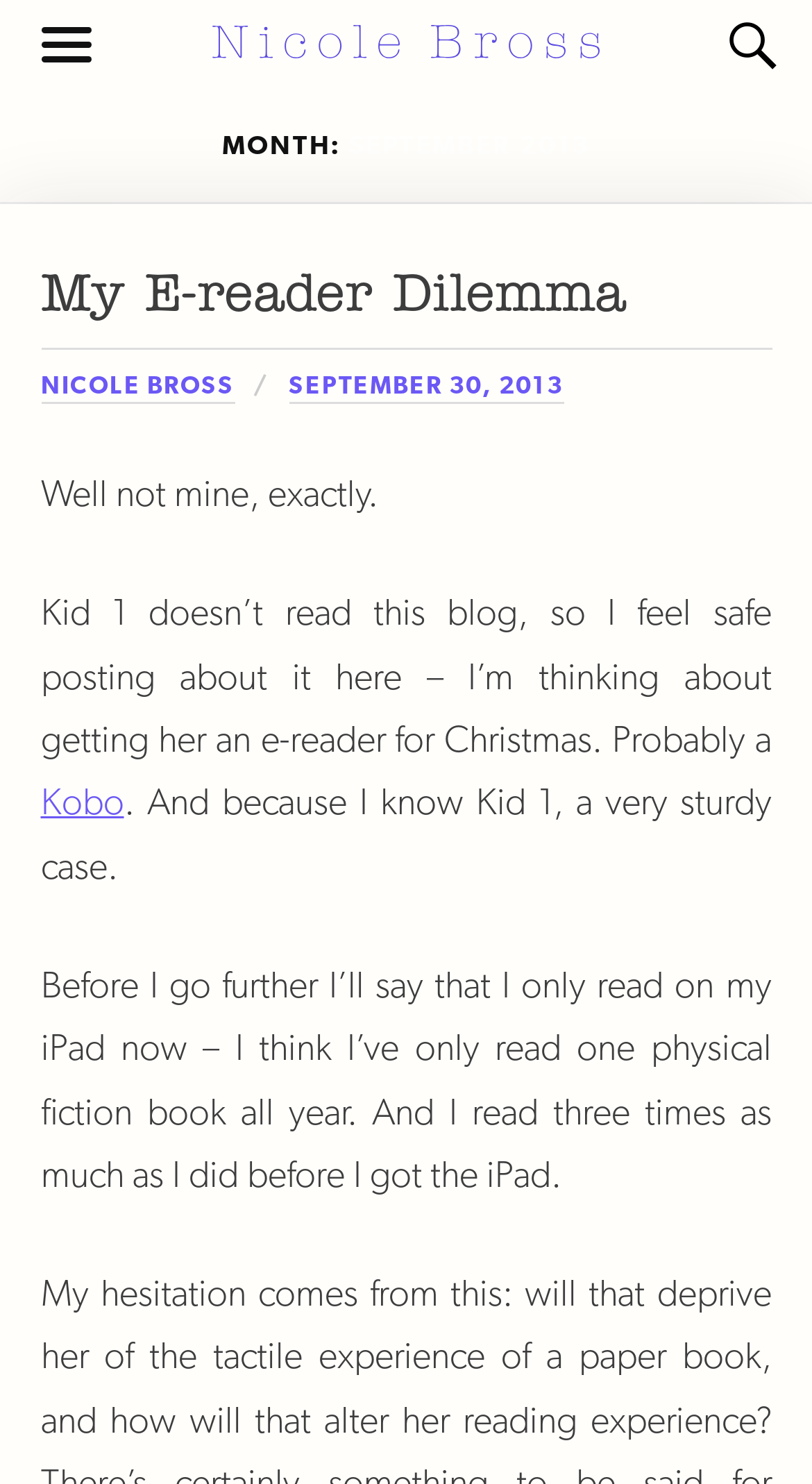What device does the author currently use for reading?
Based on the image, please offer an in-depth response to the question.

The text 'I only read on my iPad now' in the StaticText element indicates that the author currently uses an iPad for reading.